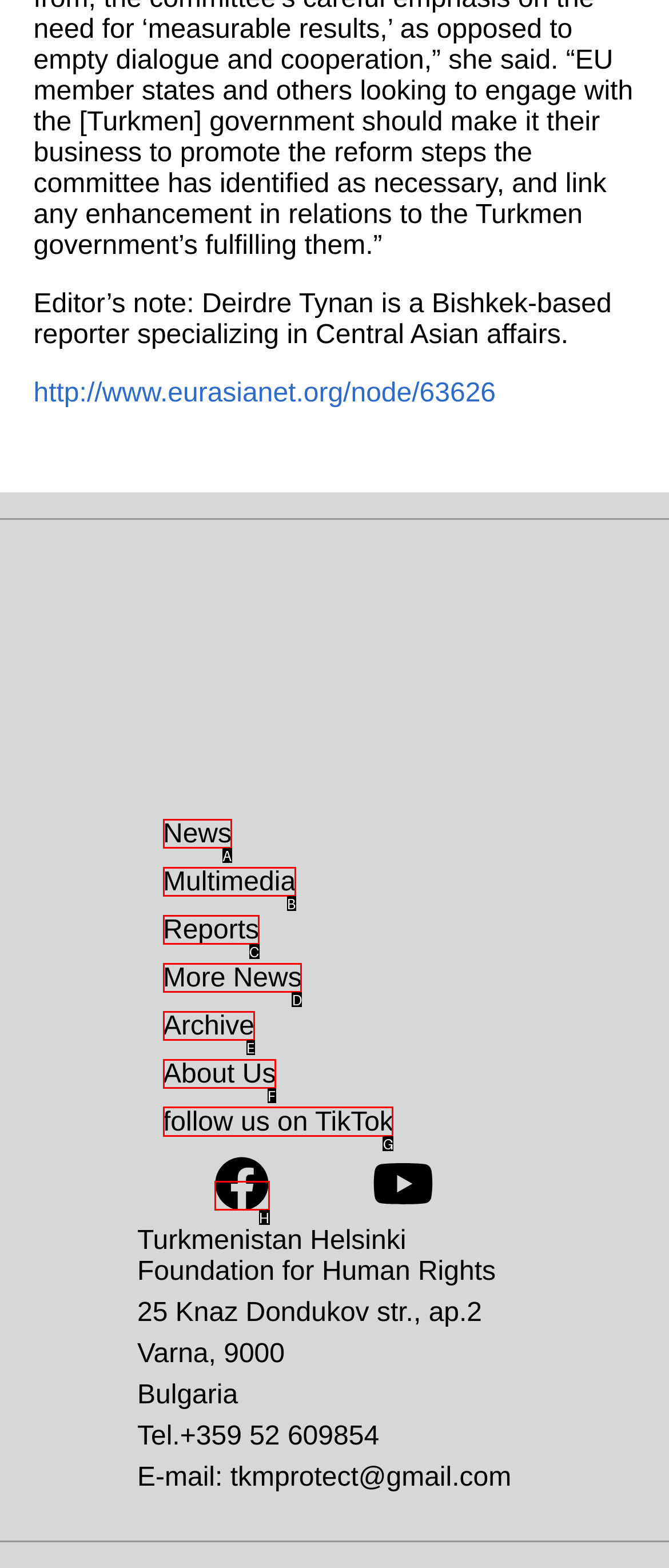Select the letter of the UI element that matches this task: Follow on TikTok
Provide the answer as the letter of the correct choice.

G